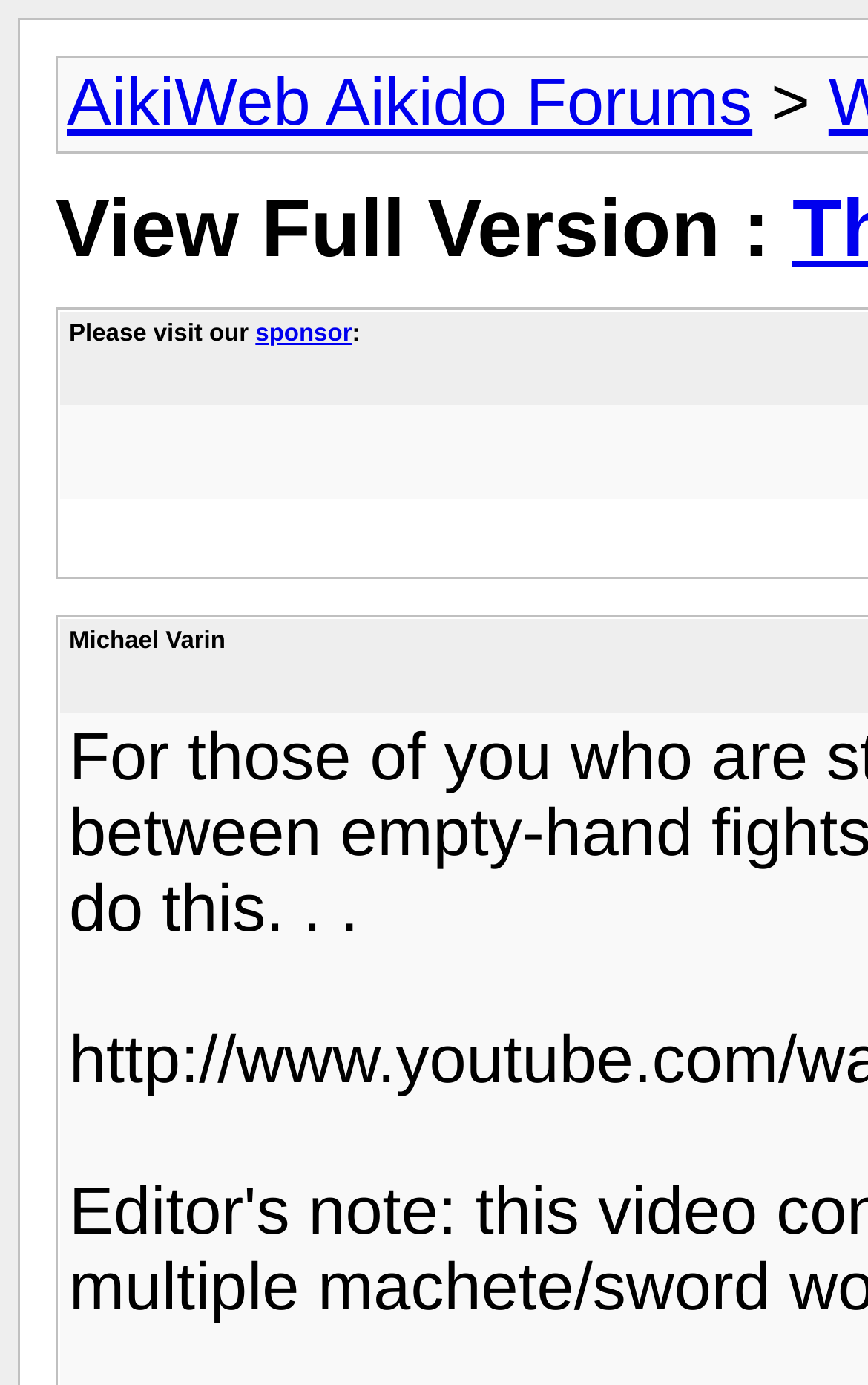What is the purpose of the 'View Full Version' text?
Answer the question in as much detail as possible.

I inferred the answer by analyzing the text 'View Full Version :' and its position on the webpage, which suggests that it is a call-to-action to view the full version of something, likely a post or a thread.